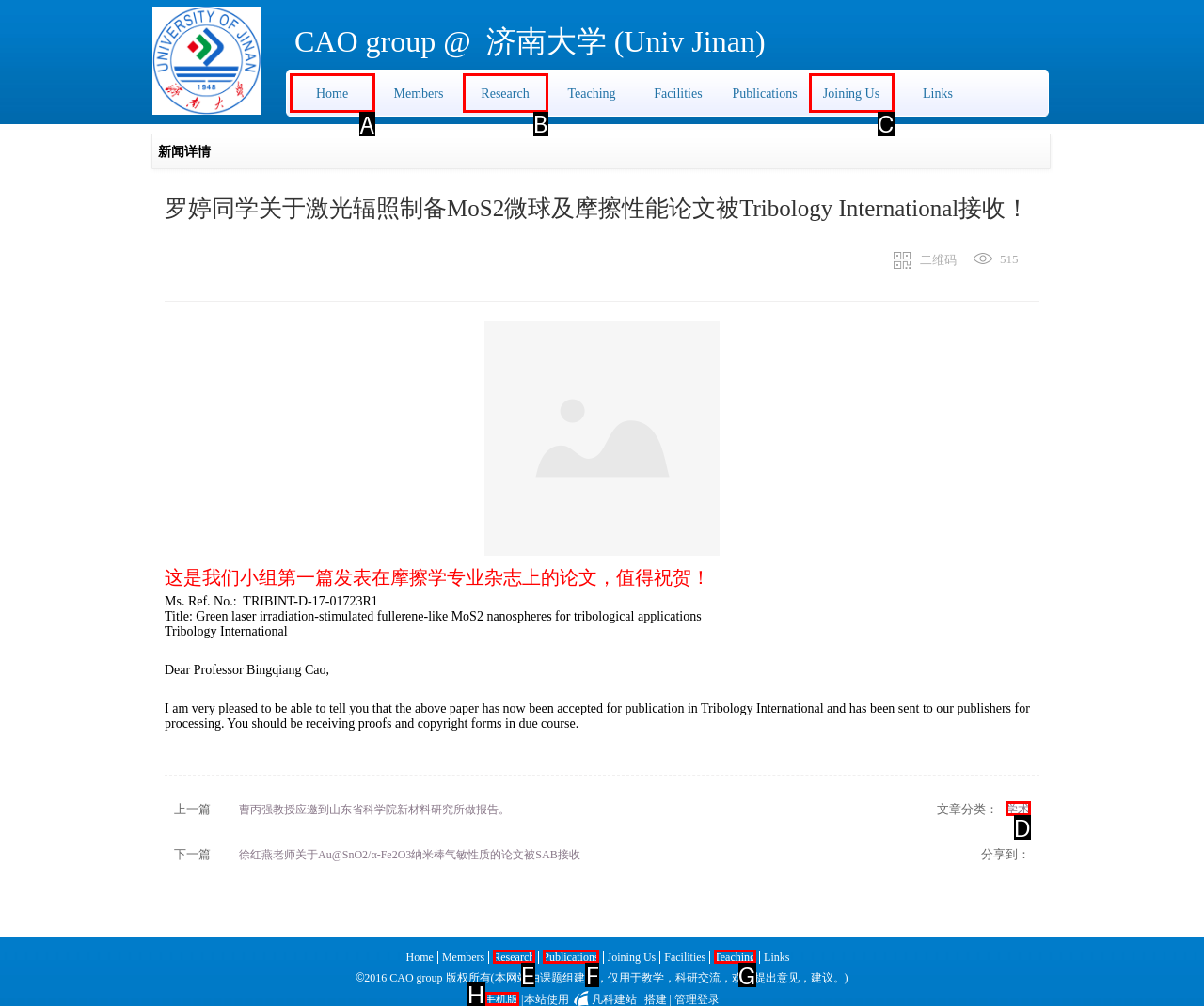Specify the letter of the UI element that should be clicked to achieve the following: Click the Home link
Provide the corresponding letter from the choices given.

A